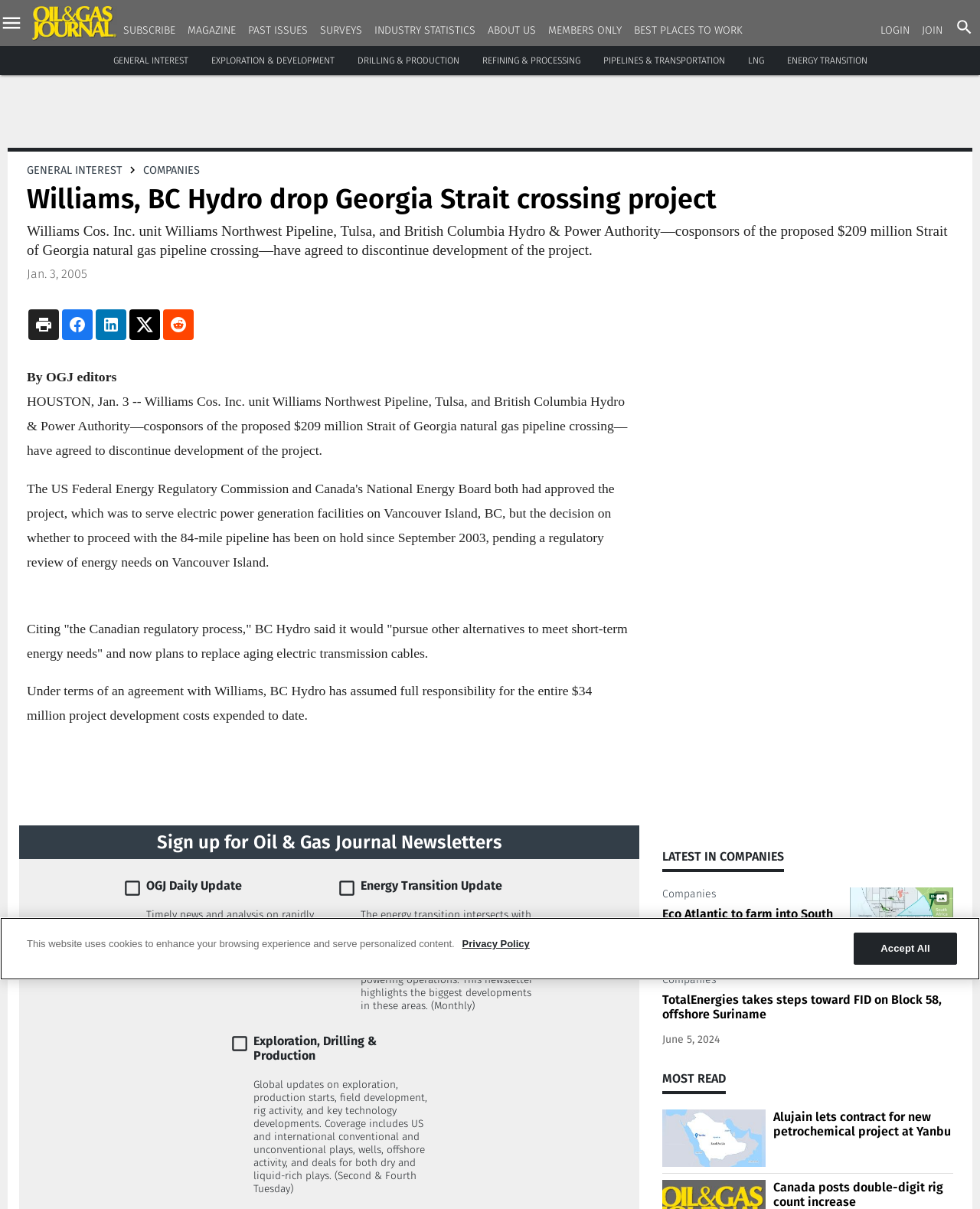Identify the bounding box coordinates of the region that should be clicked to execute the following instruction: "Sign up for Oil & Gas Journal Newsletters".

[0.026, 0.687, 0.646, 0.705]